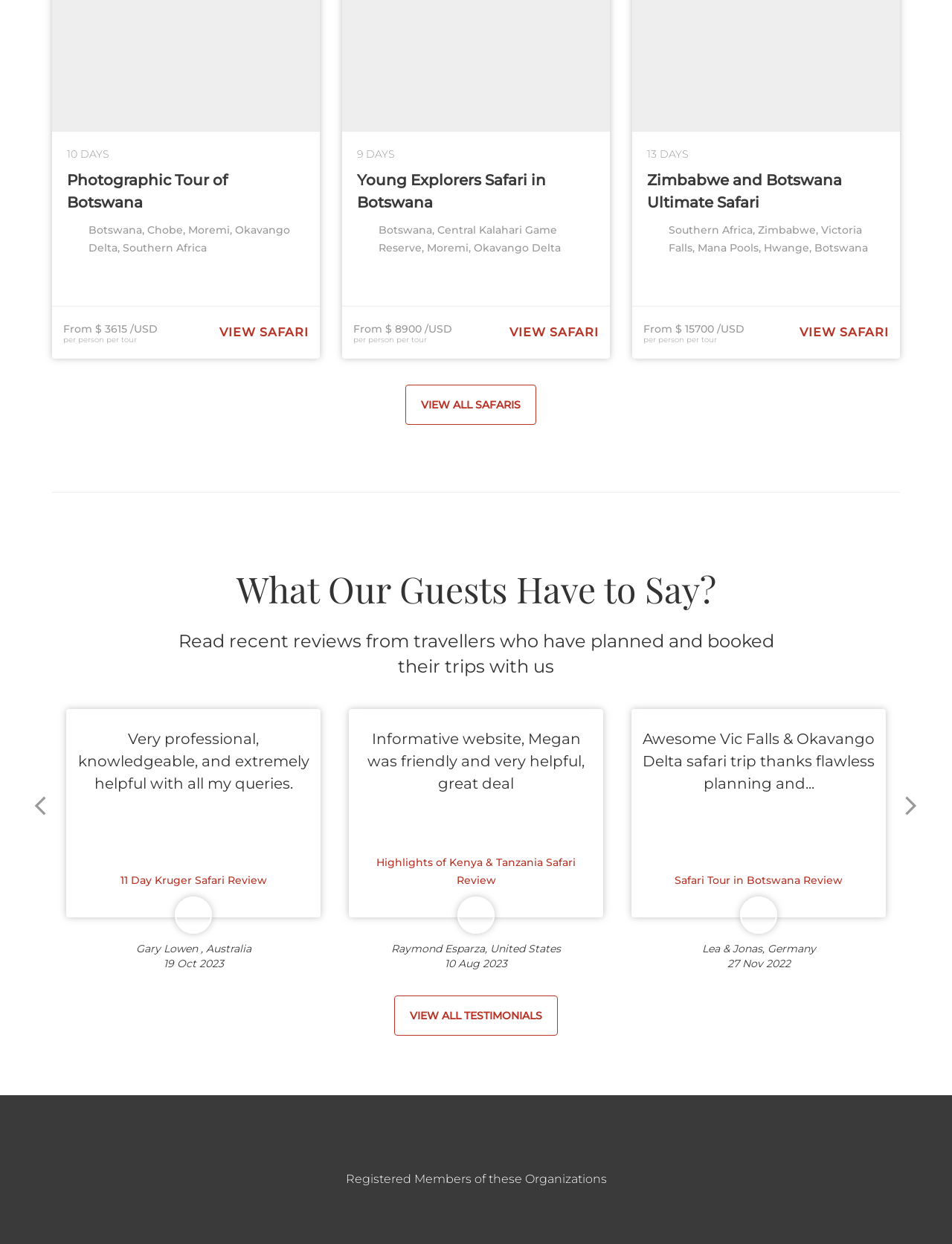Determine the bounding box coordinates of the clickable element to achieve the following action: 'View all safaris'. Provide the coordinates as four float values between 0 and 1, formatted as [left, top, right, bottom].

[0.425, 0.309, 0.563, 0.342]